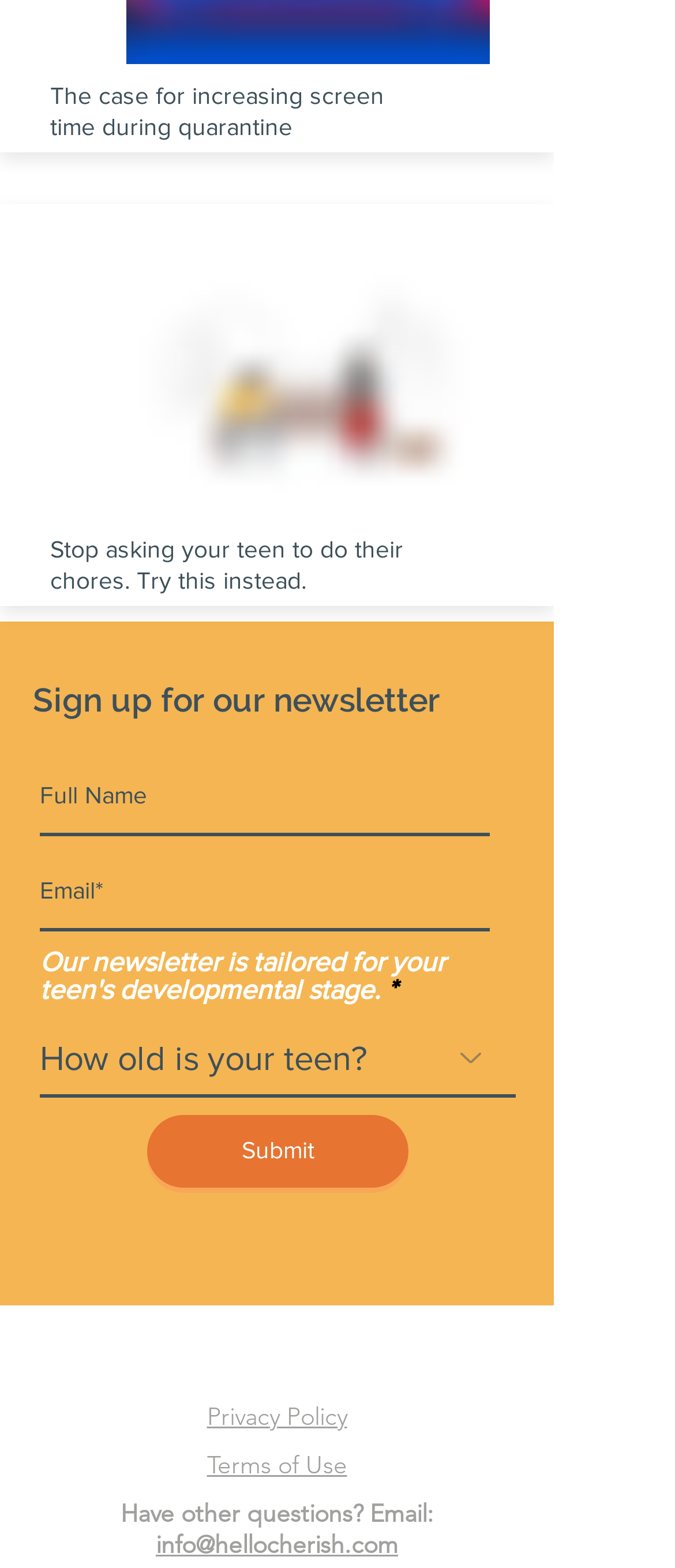What social media platforms are available?
Please interpret the details in the image and answer the question thoroughly.

The social bar section on the webpage contains links to Facebook and Instagram, indicating that the website is present on these two social media platforms.